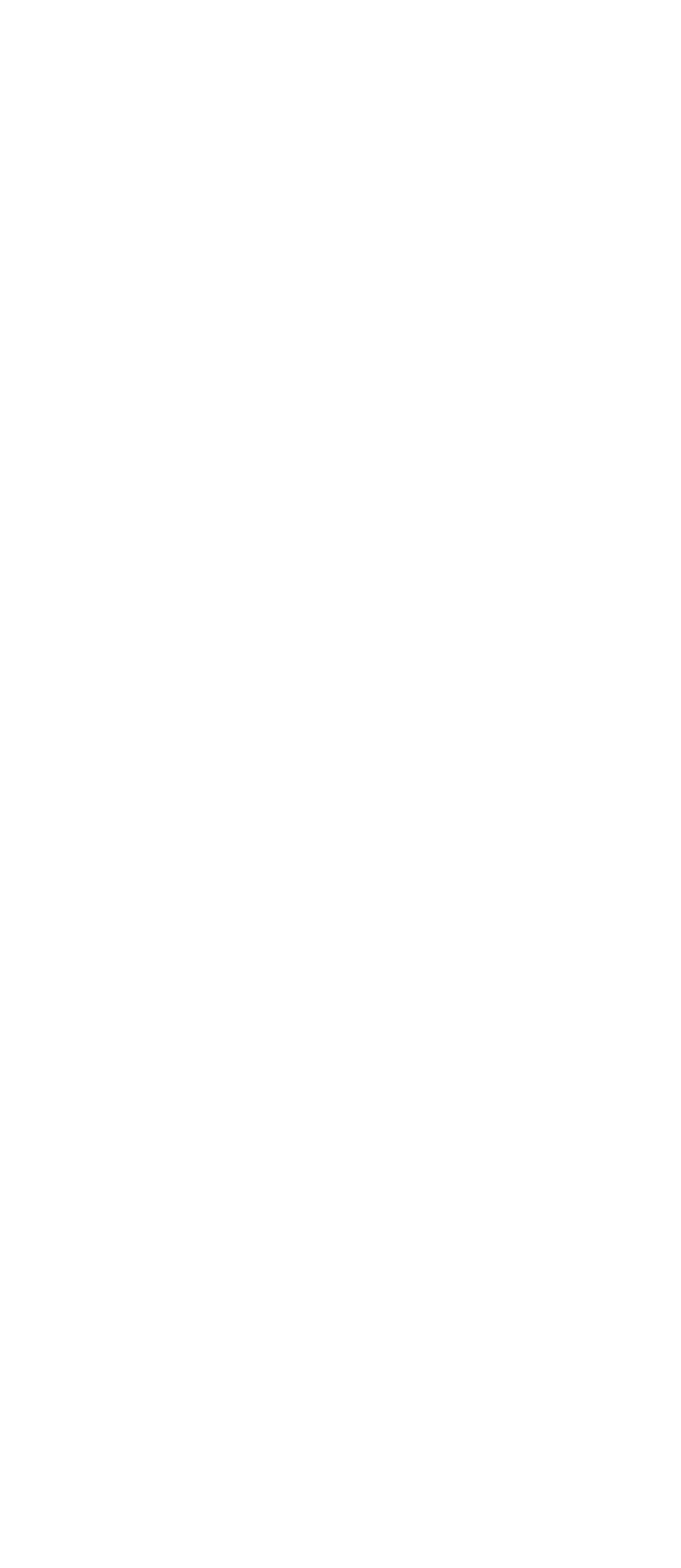How many tags are associated with this story?
Refer to the screenshot and respond with a concise word or phrase.

3